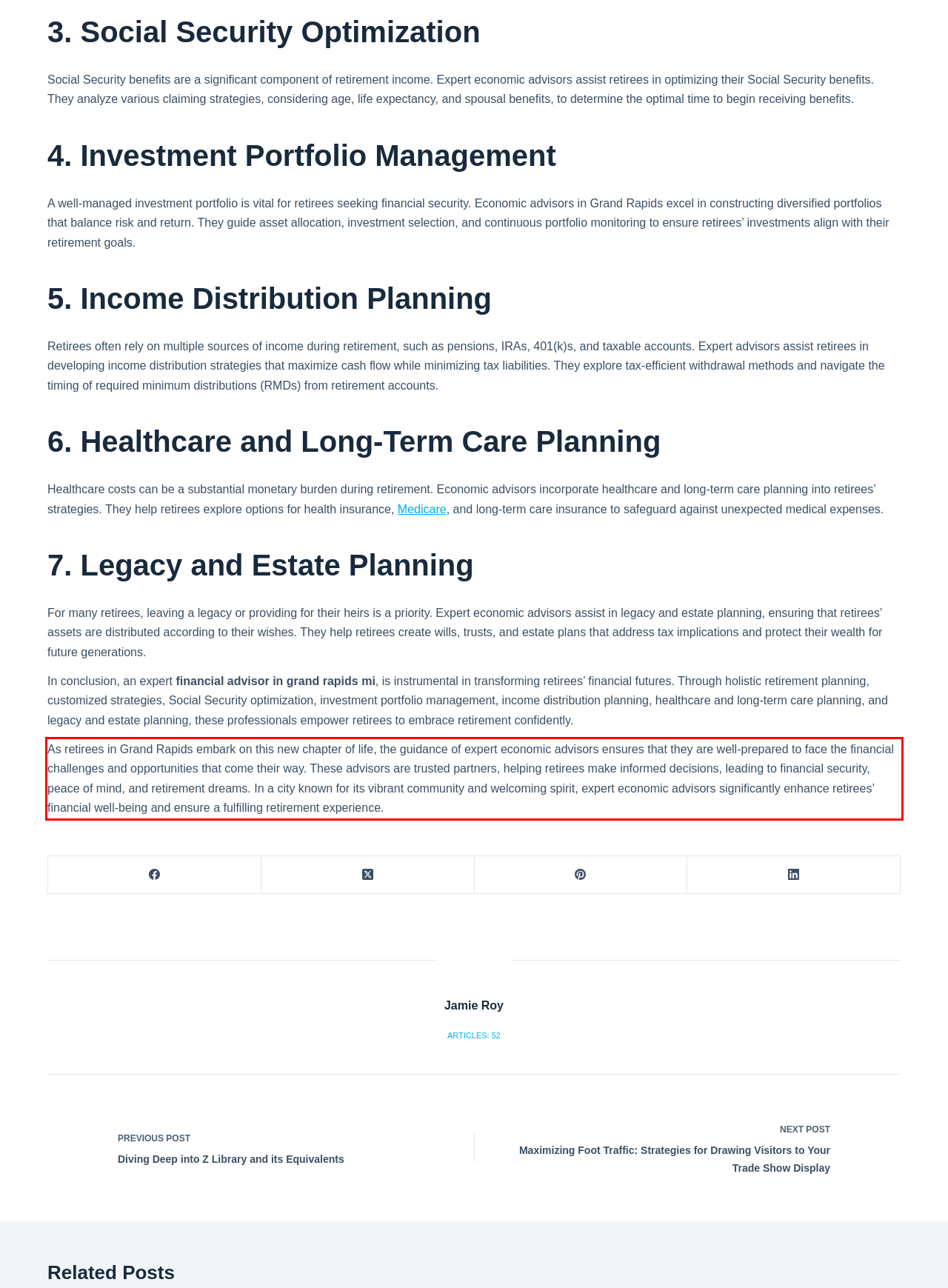You have a screenshot of a webpage with a UI element highlighted by a red bounding box. Use OCR to obtain the text within this highlighted area.

As retirees in Grand Rapids embark on this new chapter of life, the guidance of expert economic advisors ensures that they are well-prepared to face the financial challenges and opportunities that come their way. These advisors are trusted partners, helping retirees make informed decisions, leading to financial security, peace of mind, and retirement dreams. In a city known for its vibrant community and welcoming spirit, expert economic advisors significantly enhance retirees’ financial well-being and ensure a fulfilling retirement experience.